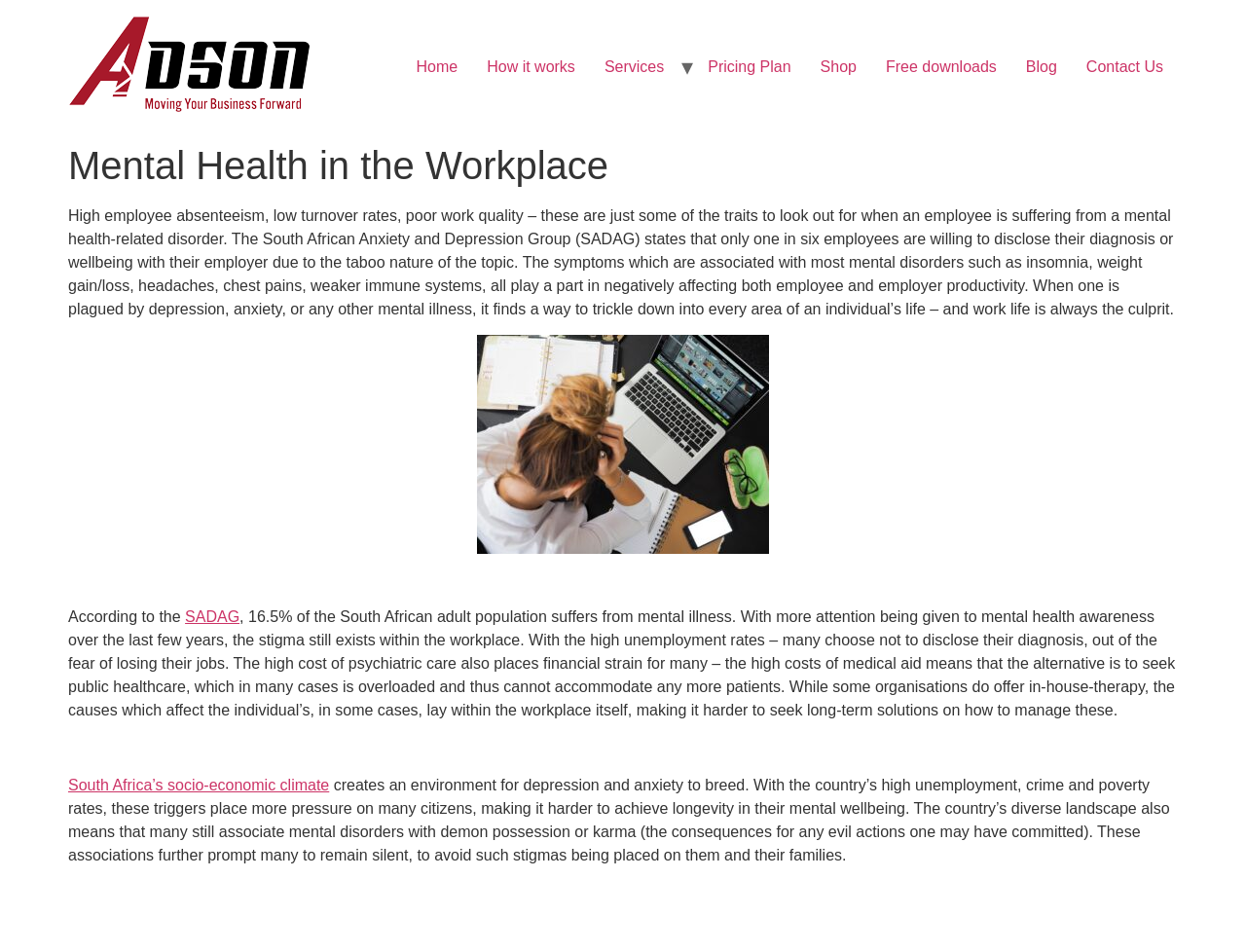Could you indicate the bounding box coordinates of the region to click in order to complete this instruction: "Visit the 'SADAG' website".

[0.148, 0.639, 0.192, 0.657]